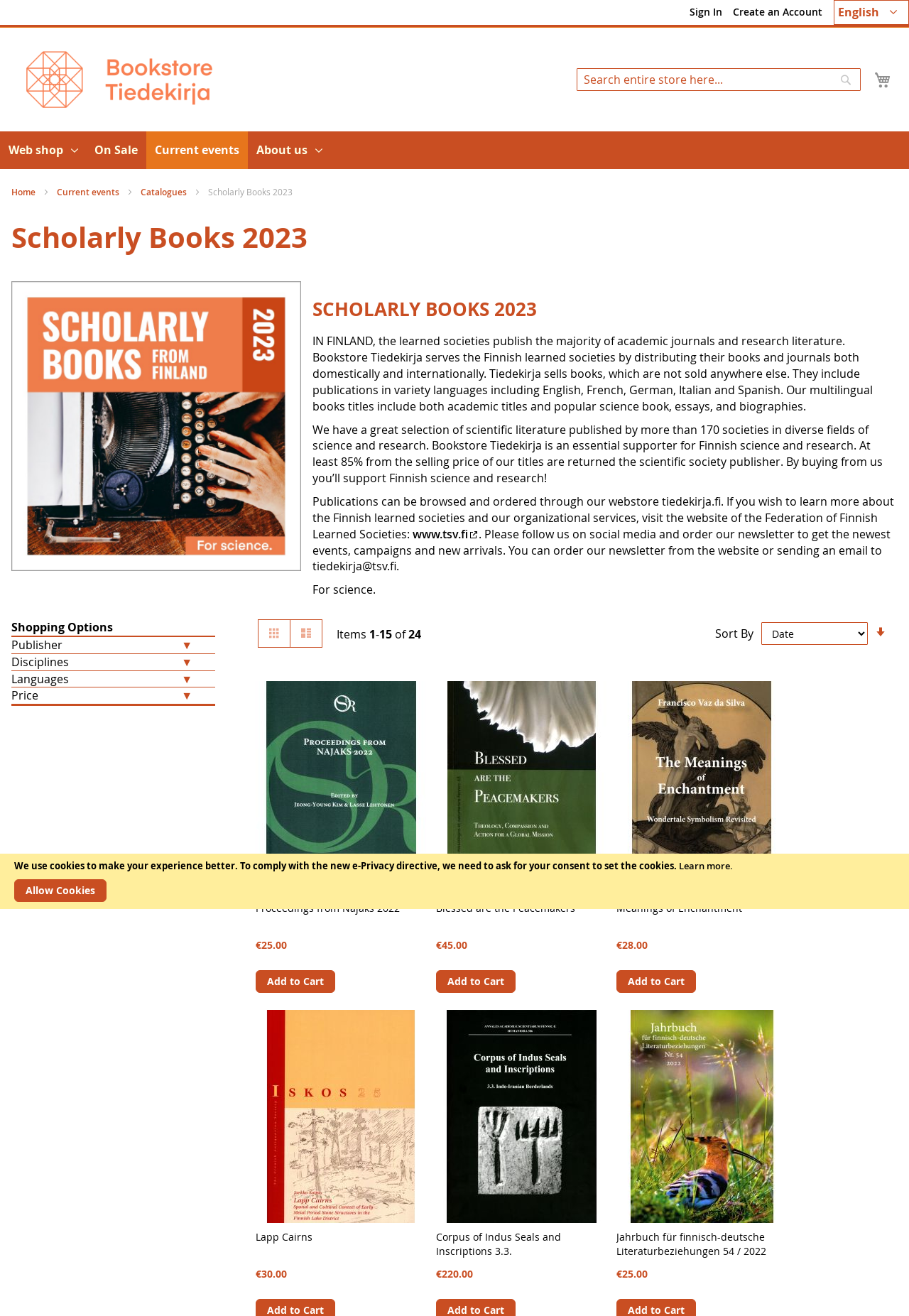What languages are the book titles available in?
From the image, respond with a single word or phrase.

Multiple languages